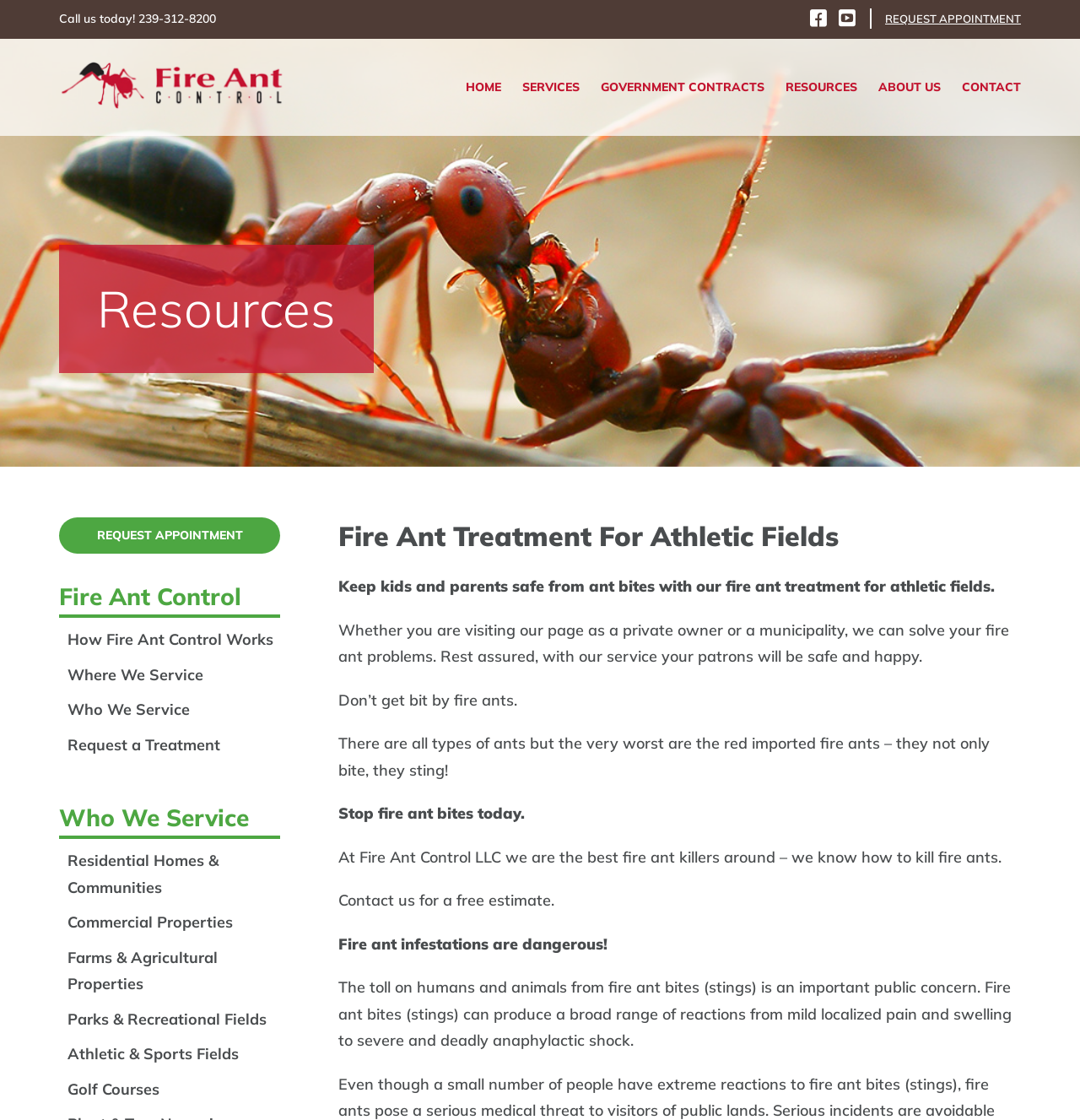Based on the element description Where We Service, identify the bounding box coordinates for the UI element. The coordinates should be in the format (top-left x, top-left y, bottom-right x, bottom-right y) and within the 0 to 1 range.

[0.062, 0.593, 0.188, 0.611]